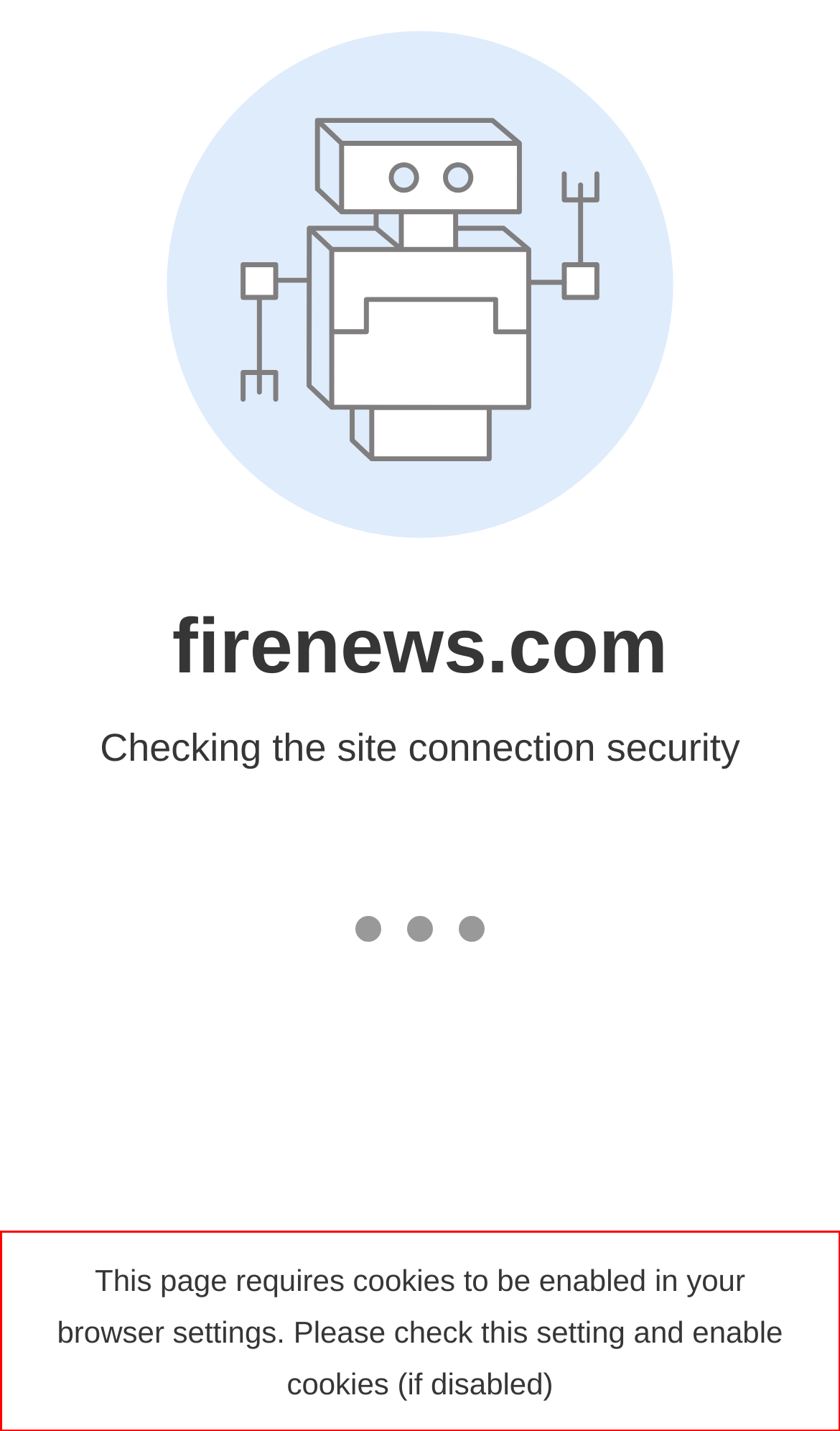You have a webpage screenshot with a red rectangle surrounding a UI element. Extract the text content from within this red bounding box.

This page requires cookies to be enabled in your browser settings. Please check this setting and enable cookies (if disabled)